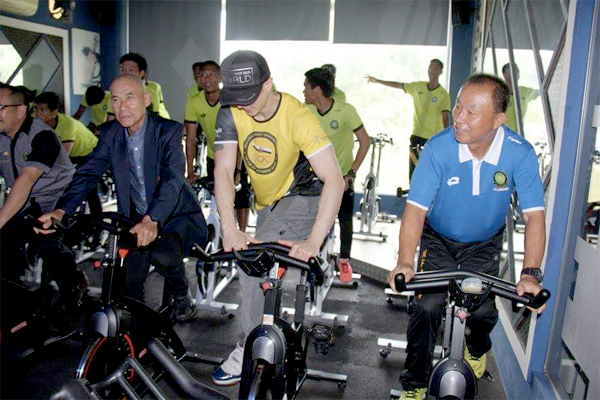What is the purpose of the partnership between the fitness center and the football association?
Give a detailed explanation using the information visible in the image.

The caption states that the partnership aims 'to elevate the sport's profile in Brunei while fostering a culture of health and fitness within the community', indicating that one of the main purposes of the partnership is to elevate the sport's profile in Brunei.